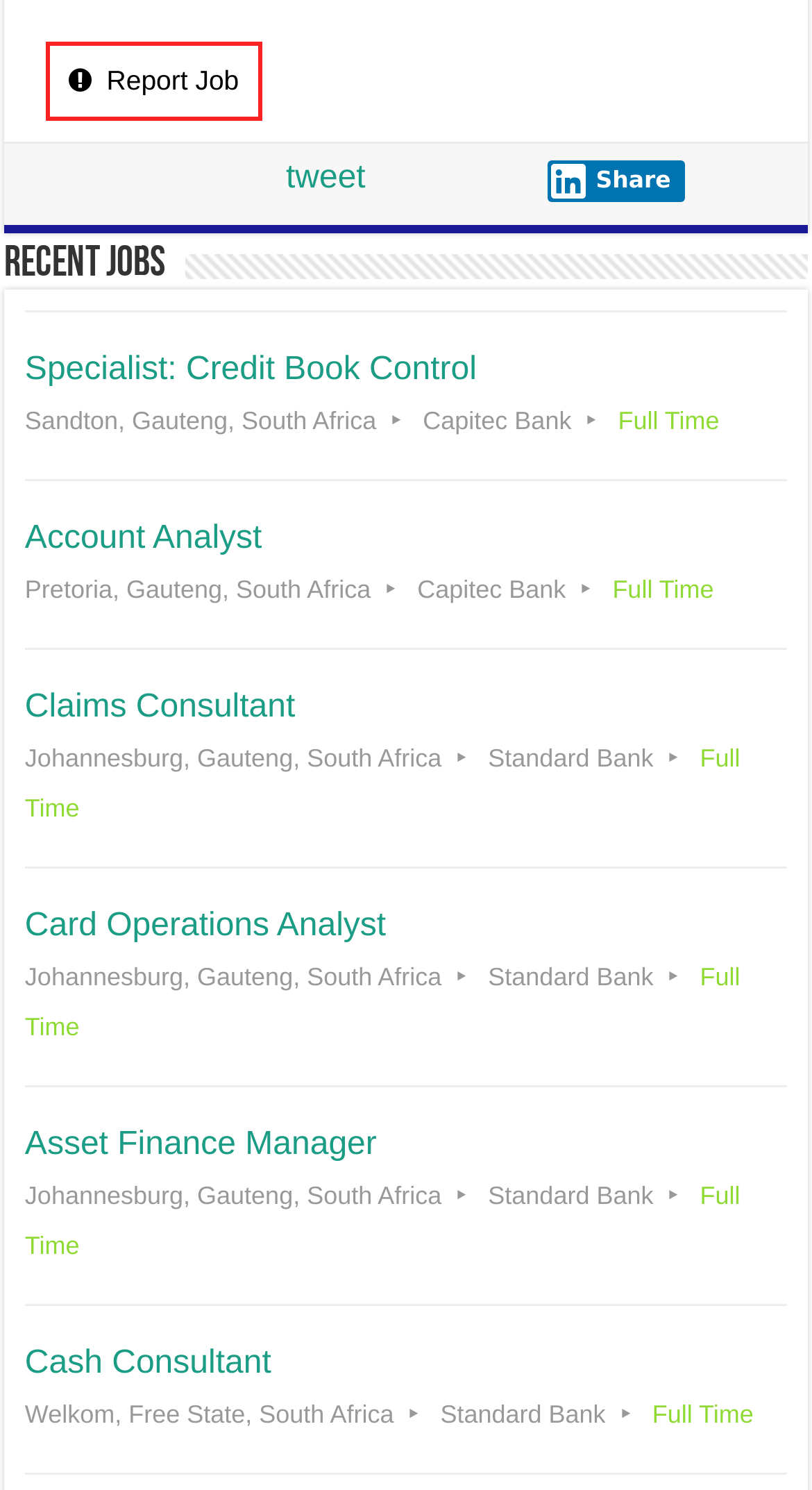Specify the bounding box coordinates of the area to click in order to follow the given instruction: "View job details for Claims Consultant."

[0.031, 0.436, 0.969, 0.581]